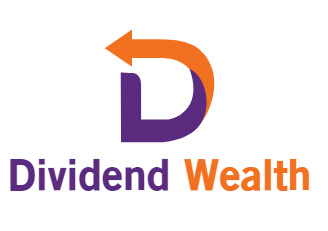Give a thorough explanation of the image.

The image features the logo of "Dividend Wealth," which prominently displays the company name in a stylized design. The logo incorporates a bold, purple letter "D" with a partial circular arrow design, symbolizing growth and the flow of dividends. Accompanying the "D" is the word "Wealth" rendered in a vibrant orange font, signifying prosperity and financial success. This logo visually represents the brand's focus on investment strategies and wealth management, aimed at conveying trust and financial empowerment to its audience.